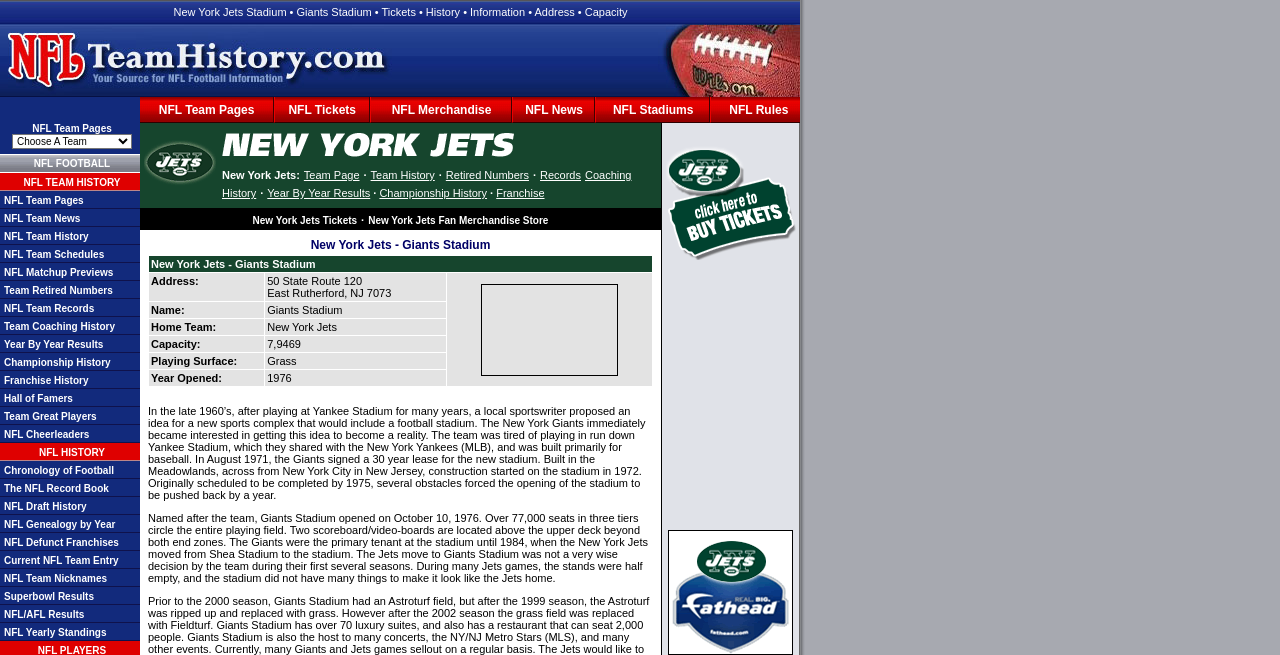Find the bounding box coordinates of the element's region that should be clicked in order to follow the given instruction: "Check NFL Rules". The coordinates should consist of four float numbers between 0 and 1, i.e., [left, top, right, bottom].

[0.57, 0.157, 0.616, 0.179]